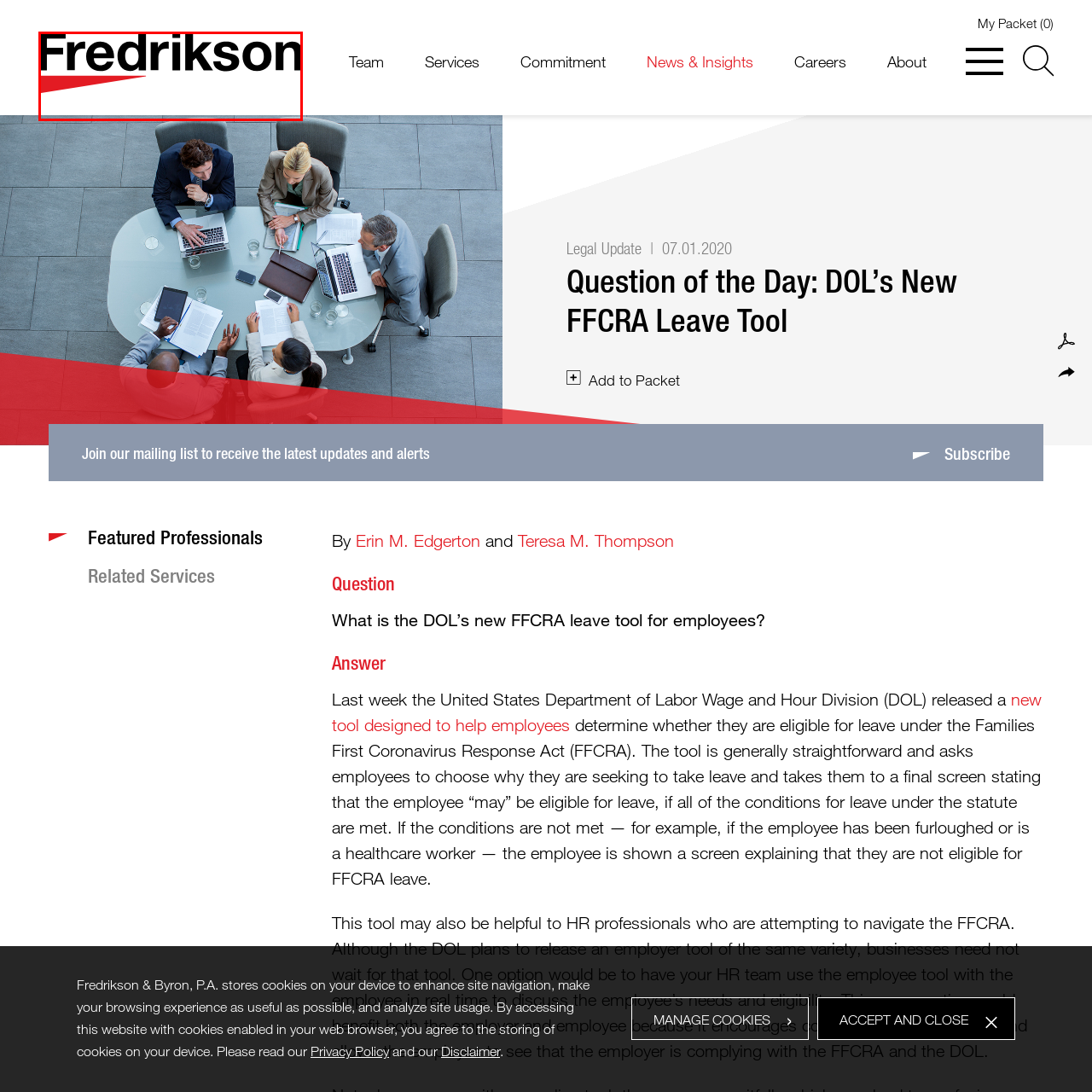What is the topic of the webpage? Inspect the image encased in the red bounding box and answer using only one word or a brief phrase.

Labor laws or employee rights